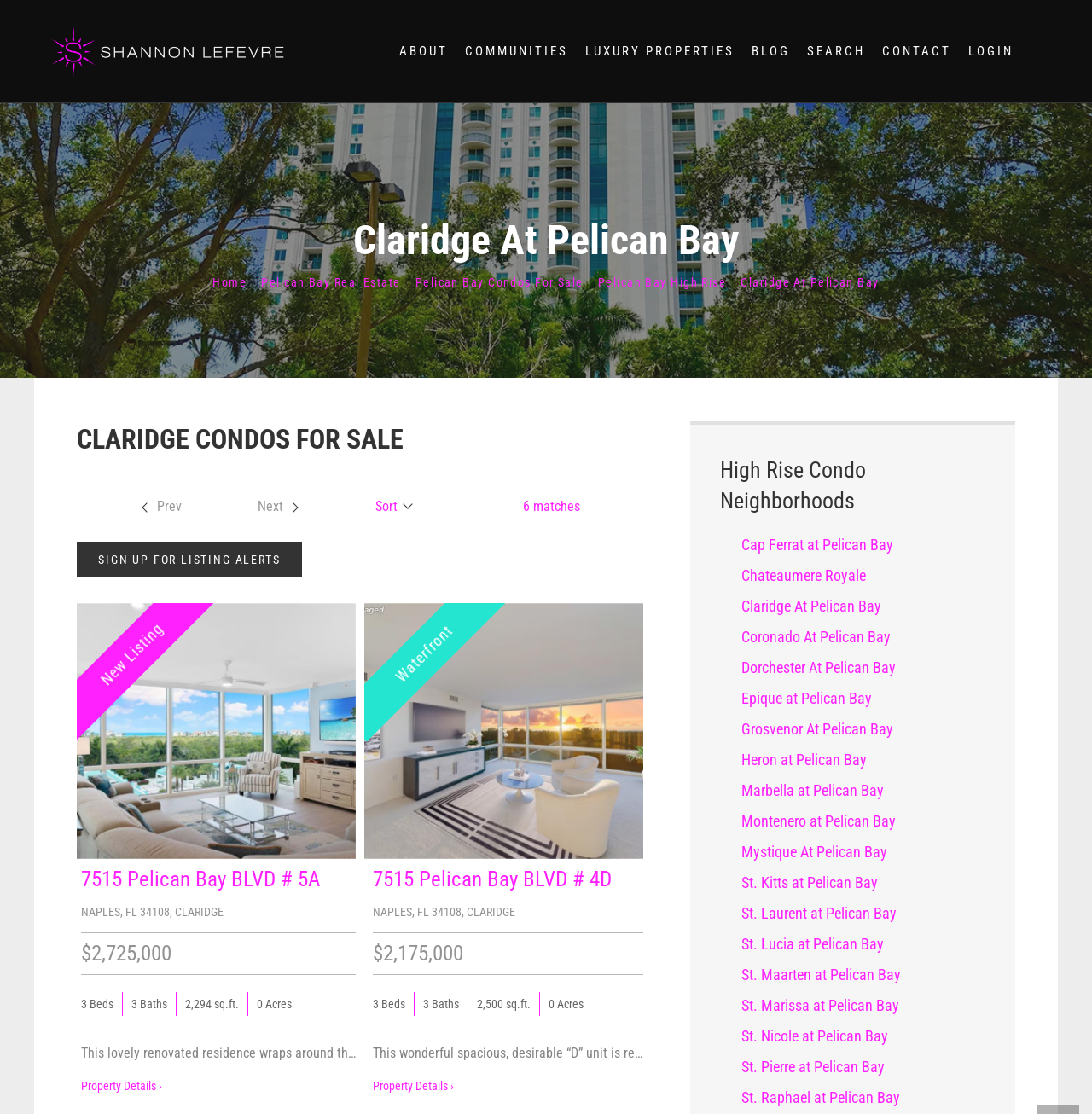How many matches are there in the search result?
Please ensure your answer is as detailed and informative as possible.

The webpage contains a menu item 'matches' with a static text '6 matches', indicating that there are 6 matches in the search result.